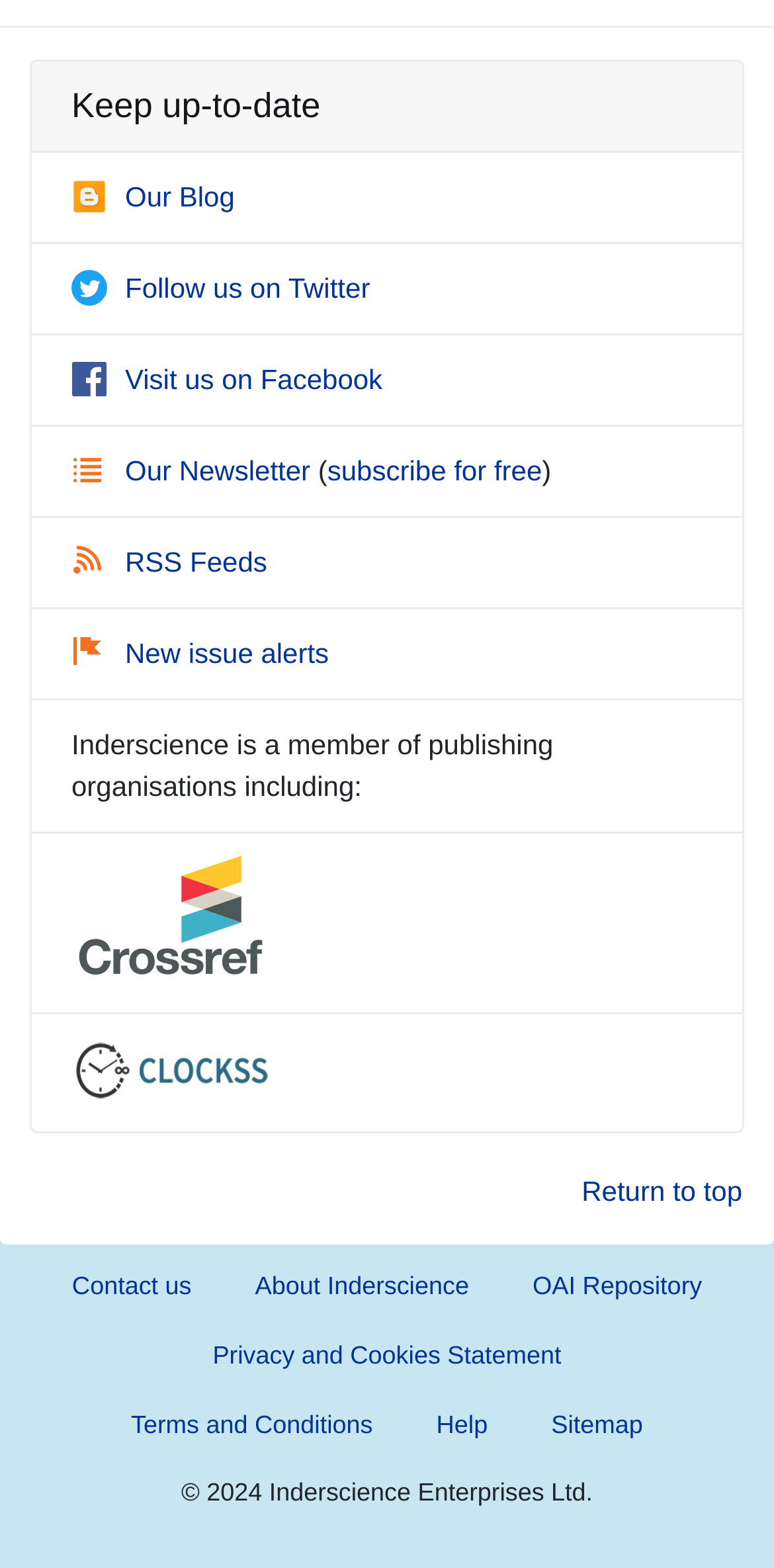Please provide a comprehensive response to the question below by analyzing the image: 
What is the copyright year?

The webpage contains the text '© 2024 Inderscience Enterprises Ltd.', which indicates that the copyright year is 2024.